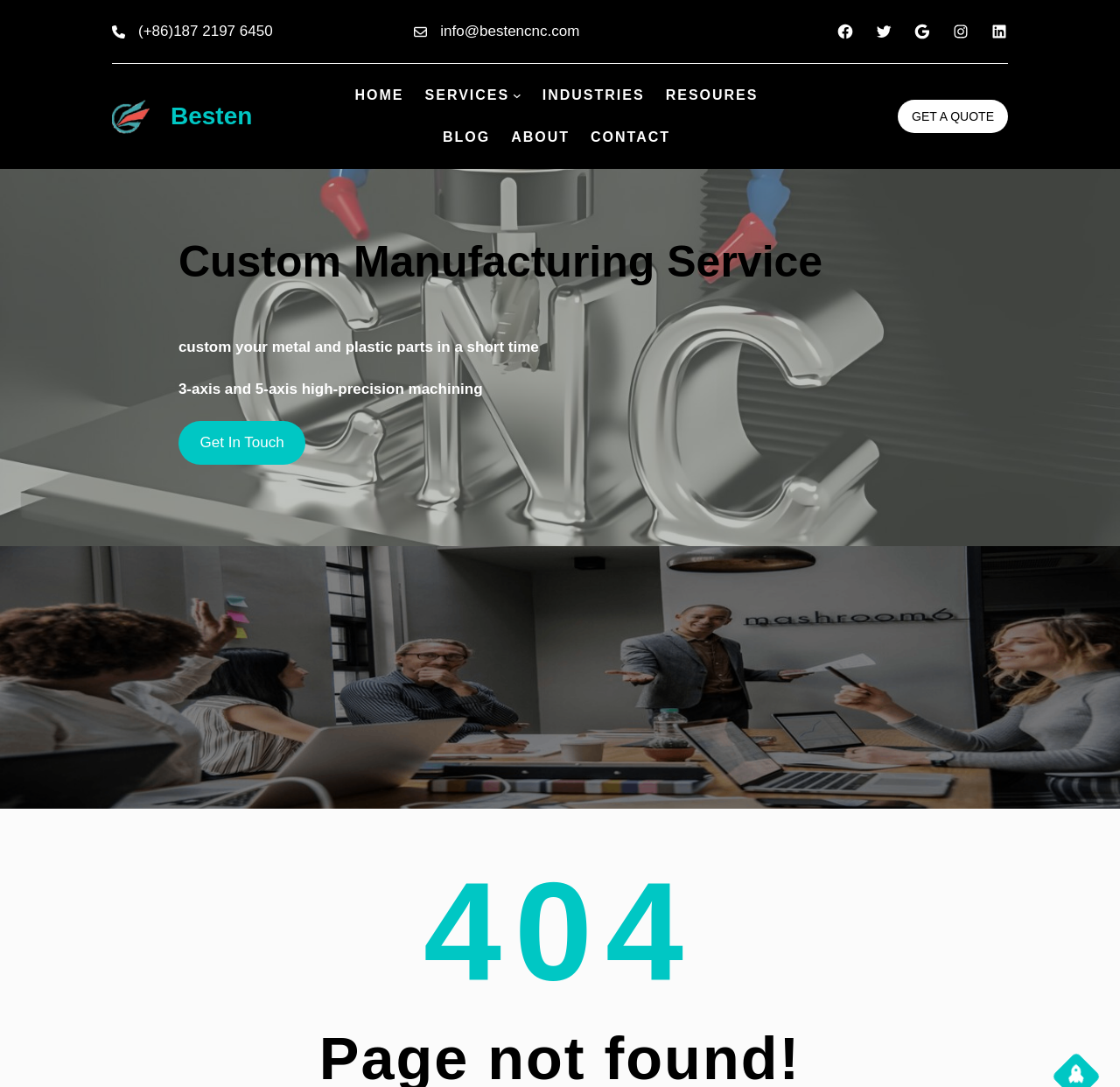Indicate the bounding box coordinates of the element that needs to be clicked to satisfy the following instruction: "click Facebook". The coordinates should be four float numbers between 0 and 1, i.e., [left, top, right, bottom].

[0.747, 0.021, 0.762, 0.037]